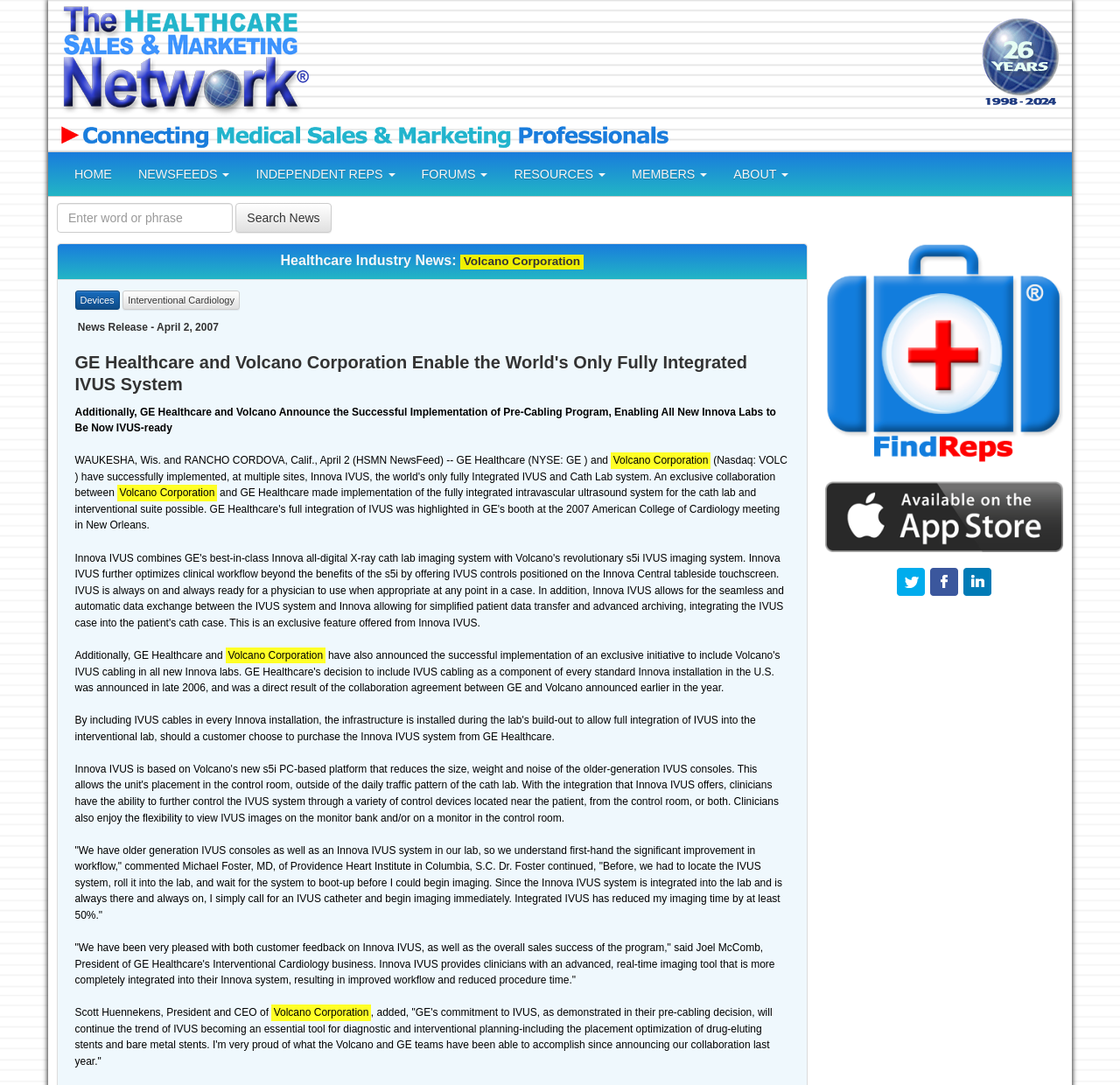What is the purpose of the FindReps service?
Please provide a comprehensive and detailed answer to the question.

I found the answer by looking at the link section of the webpage, where it says 'FindReps - Find Great Medical Independent Sales Reps without recruiter fees'.